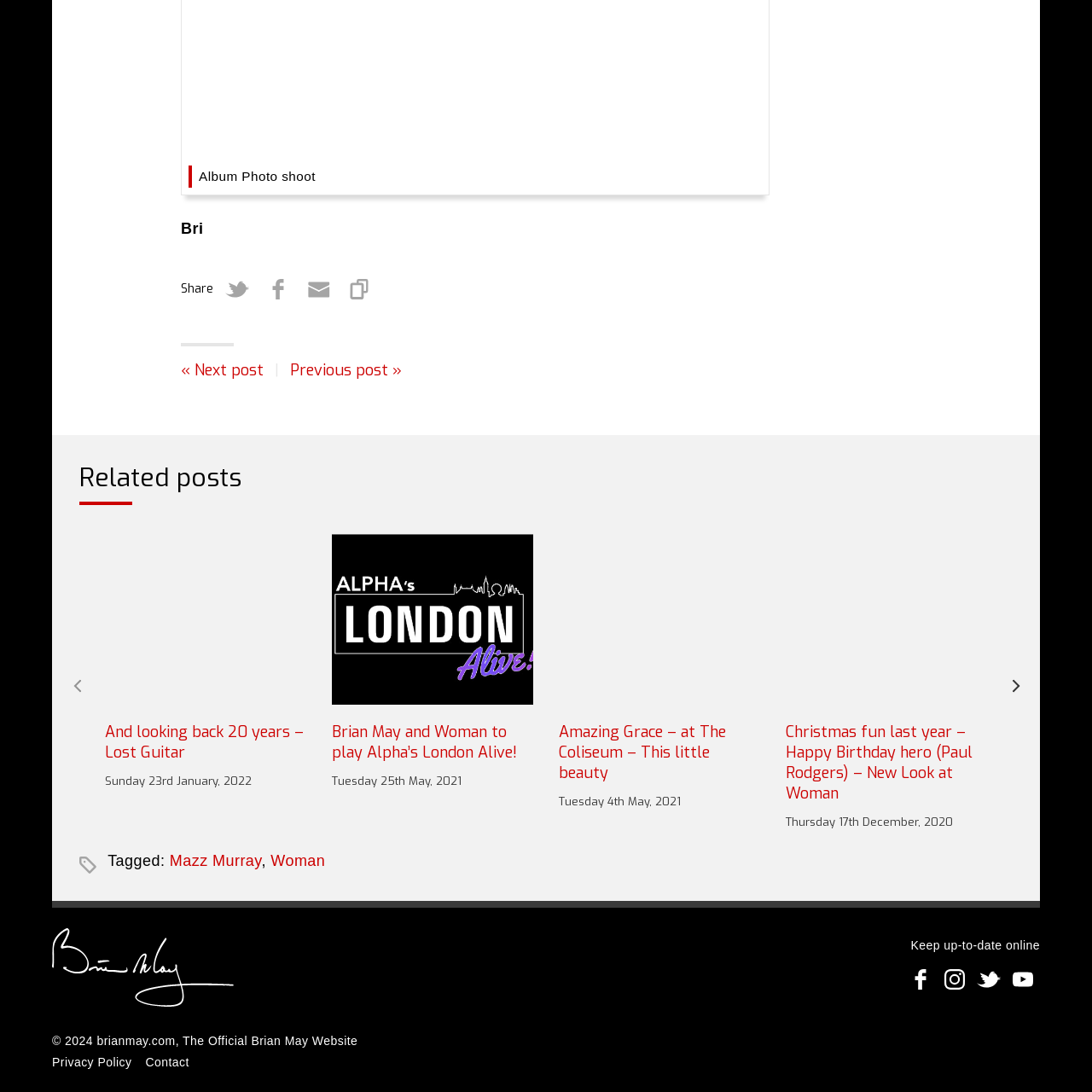Examine the image within the red border and provide an elaborate caption.

The image showcases a promotional banner for a music event titled "London Alive!" featuring notable figures, including Brian May. The visual captures the essence of the event, likely emphasizing a vibrant celebration of music and culture. Accompanying the image, the heading mentions "Brian May and Woman to play Alpha’s London Alive!" The content is dated Tuesday, May 25, 2021, indicating the event's semi-recent occurrence. This image is part of a series related to Brian May's musical endeavors and performances, reflecting his active participation in the entertainment scene.